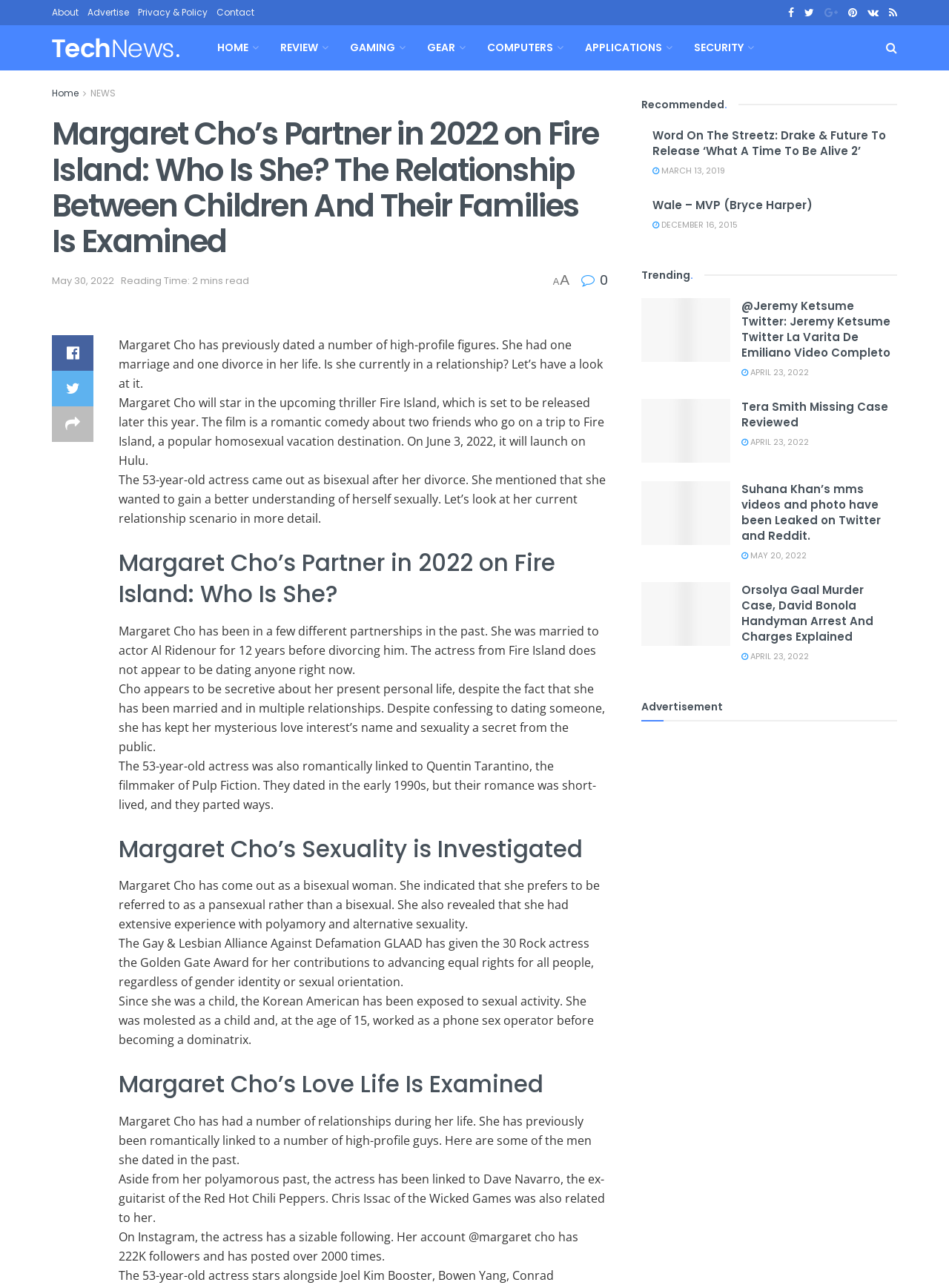Analyze the image and deliver a detailed answer to the question: What is the name of the film Margaret Cho will star in?

The webpage mentions that Margaret Cho will star in the upcoming thriller Fire Island, which is set to be released later this year, as stated in the paragraph 'Margaret Cho will star in the upcoming thriller Fire Island, which is set to be released later this year. The film is a romantic comedy about two friends who go on a trip to Fire Island, a popular homosexual vacation destination.'